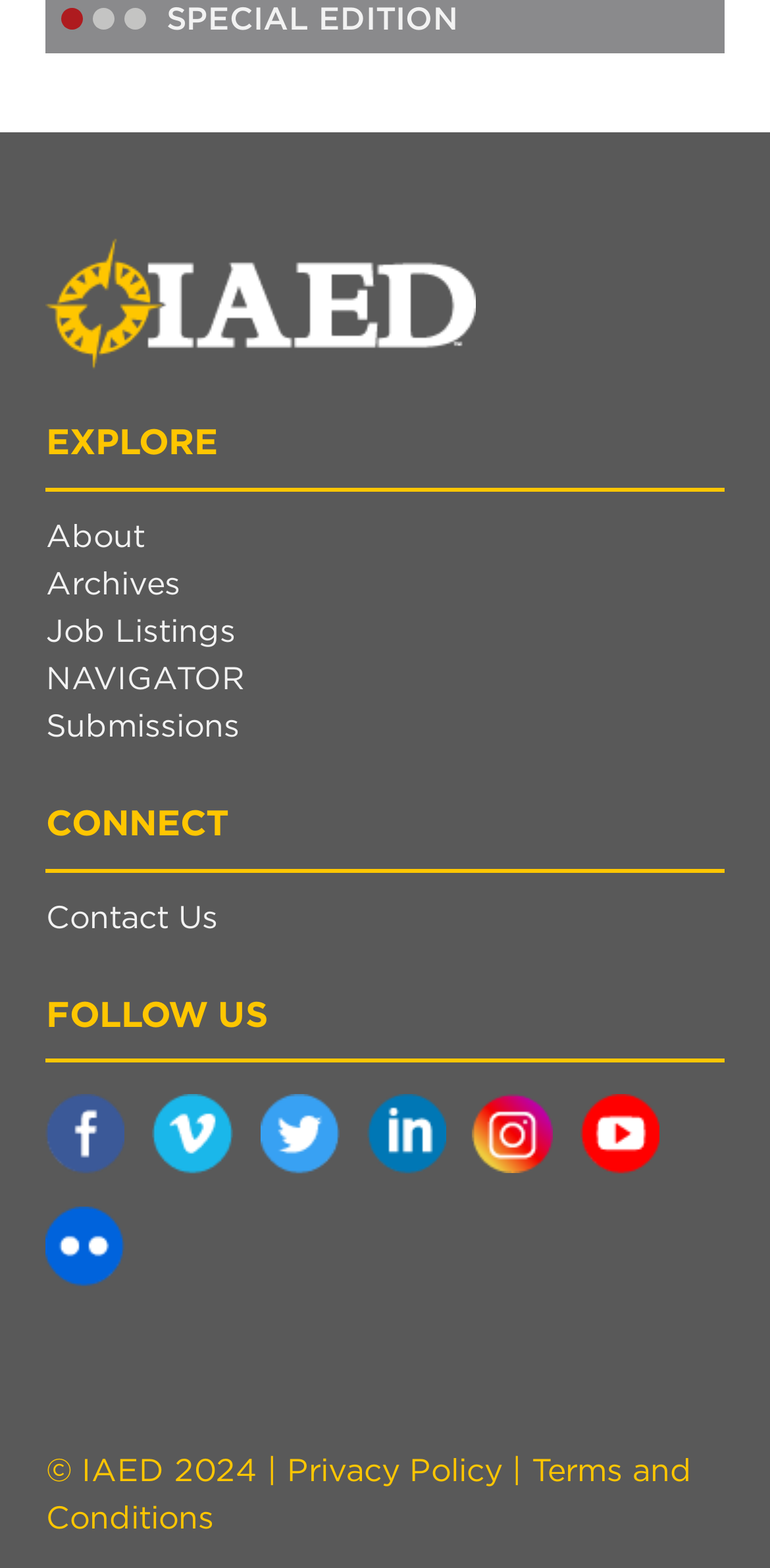Determine the bounding box of the UI component based on this description: "Menu Close". The bounding box coordinates should be four float values between 0 and 1, i.e., [left, top, right, bottom].

None